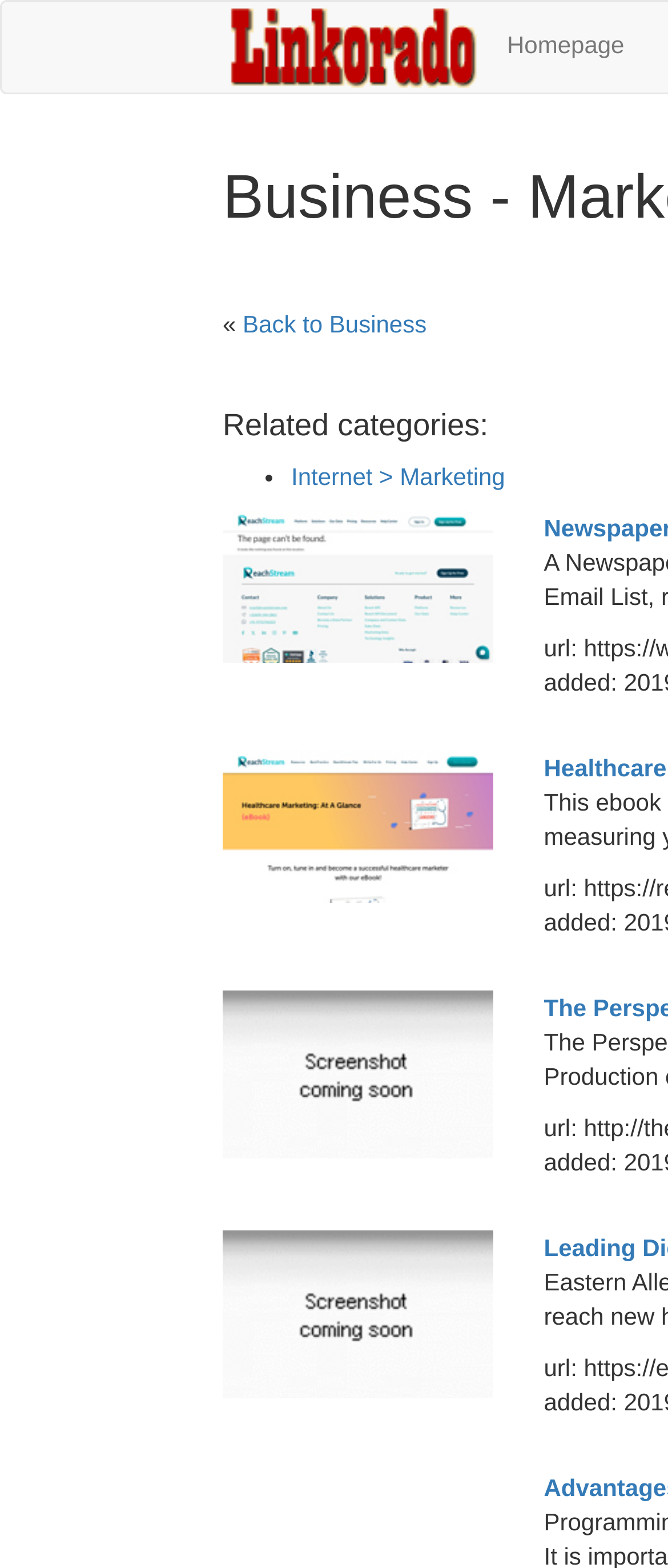Analyze and describe the webpage in a detailed narrative.

The webpage is titled "Linkorado - Business > Marketing link partners" and appears to be a directory or listing page for marketing-related resources. At the top, there is a prominent link "Linkorado --- free link exchange directory" accompanied by an image, taking up a significant portion of the top section. 

To the right of this, there is a link to the "Homepage". Below the top section, there is a navigation area with a "«" symbol, a link to "Back to Business", and a list marker "•". This is followed by a link to "Internet > Marketing". 

The main content of the page consists of a list of links, each with a brief description. The first link is to a "Newspaper Email List" with a description of the industry and its potential for marketing. This link is accompanied by an image. 

Below this, there is a link to an eBook on "Healthcare Marketing: In A Glance" with a brief summary of the content. This link is also accompanied by an image. 

Further down, there are two more images, but they do not have accompanying text or links. The overall layout suggests a directory or listing page with a focus on marketing-related resources.